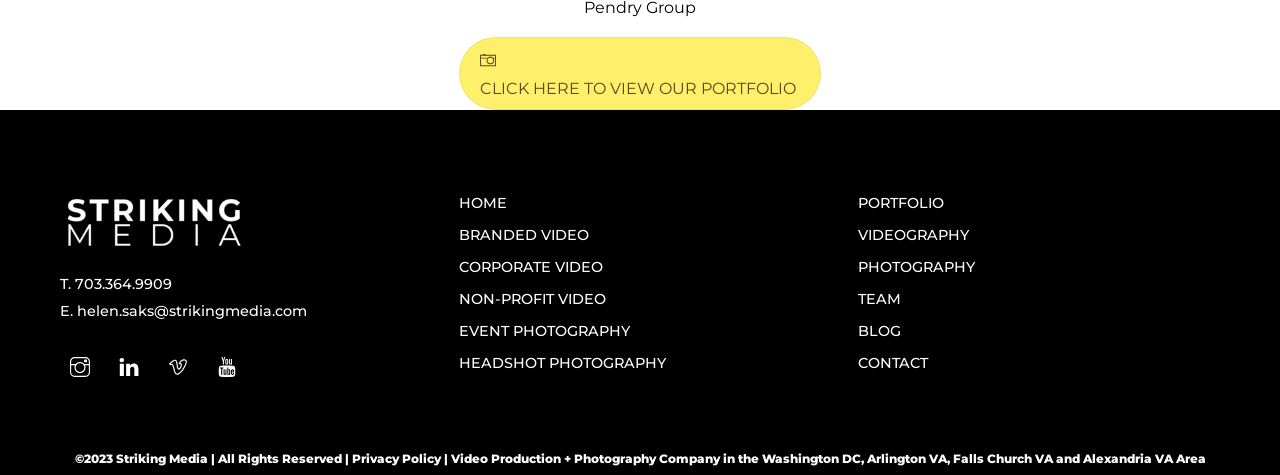Identify the bounding box coordinates of the element that should be clicked to fulfill this task: "Contact us". The coordinates should be provided as four float numbers between 0 and 1, i.e., [left, top, right, bottom].

[0.67, 0.746, 0.725, 0.784]